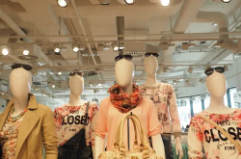Describe the image with as much detail as possible.

In this vibrant retail display, a group of mannequins showcases a stylish collection of casual outfits, featuring trendy graphic t-shirts, floral scarves, and light jackets. Each mannequin is accessorized with sunglasses, adding a chic touch to their looks. The warm lighting and modern store design create an inviting atmosphere, perfect for shoppers looking to elevate their fashion game. This display not only highlights the latest trends in casual wear but also embodies a relaxed, yet fashionable lifestyle, appealing to a wide range of customers seeking both comfort and style.